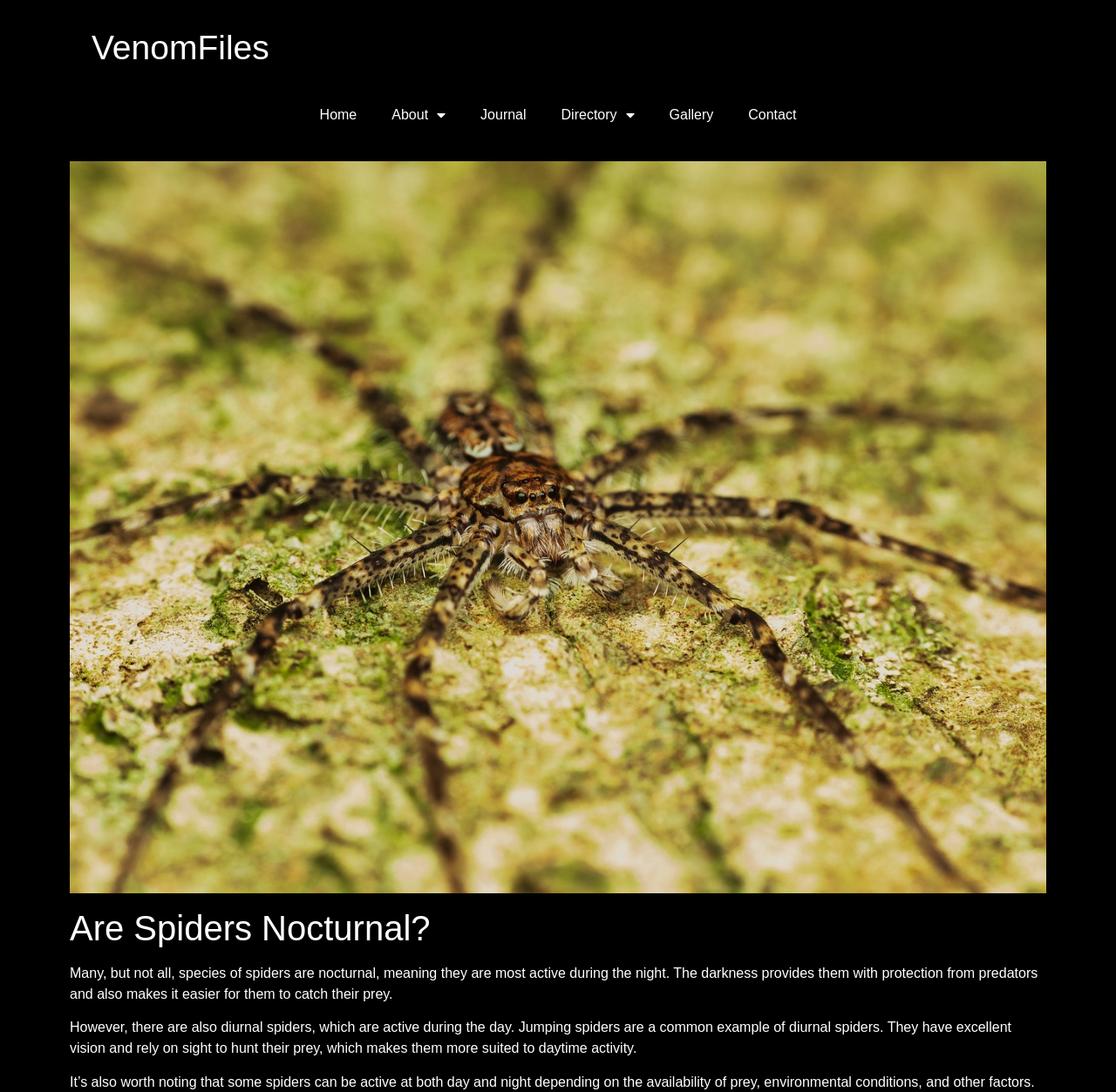What is the name of the website?
Please provide a comprehensive answer based on the contents of the image.

The name of the website can be found in the top-left corner of the webpage, where it says 'VenomFiles' in a heading element.